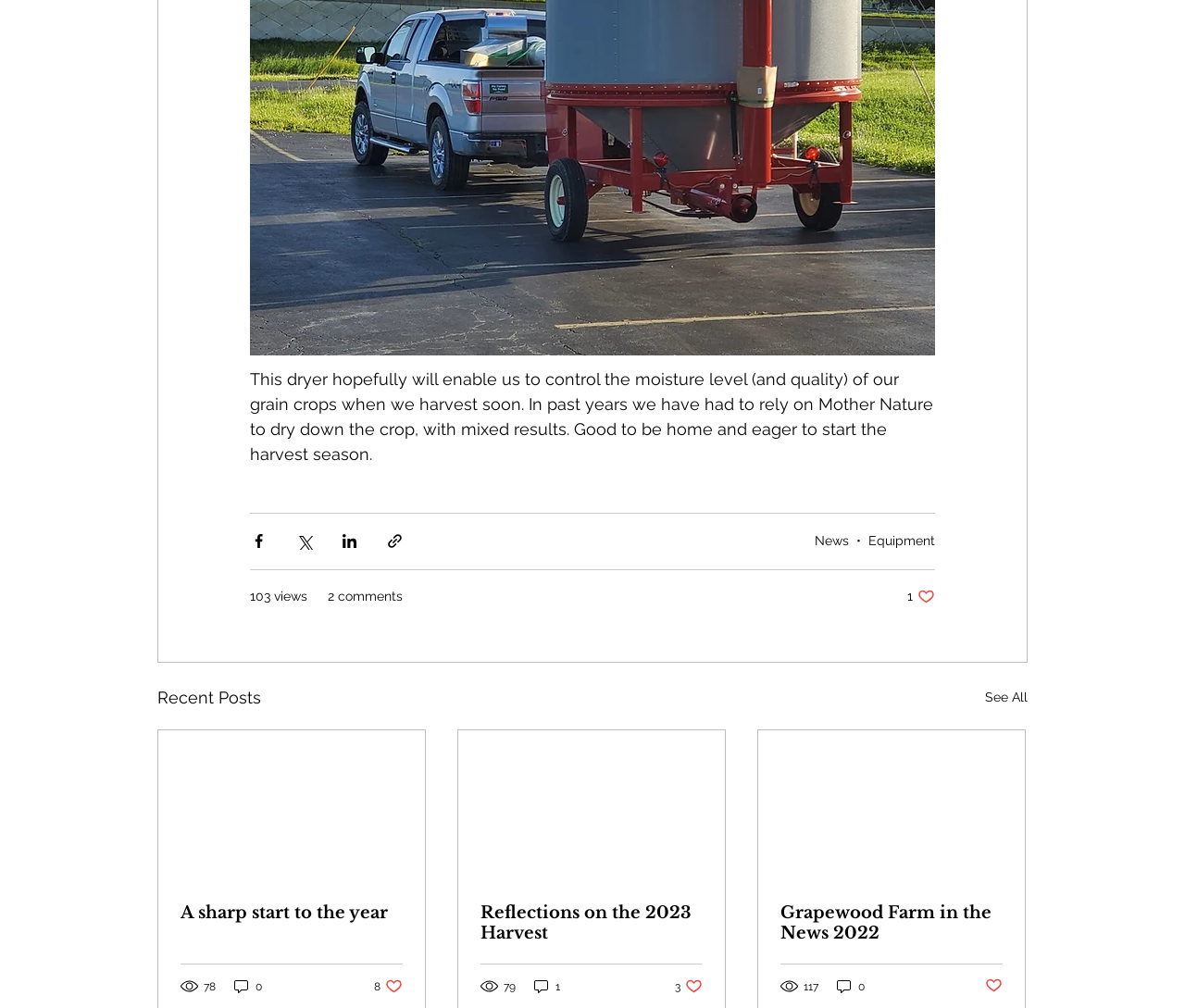Please identify the bounding box coordinates of the area that needs to be clicked to follow this instruction: "Share via Twitter".

[0.249, 0.528, 0.264, 0.545]